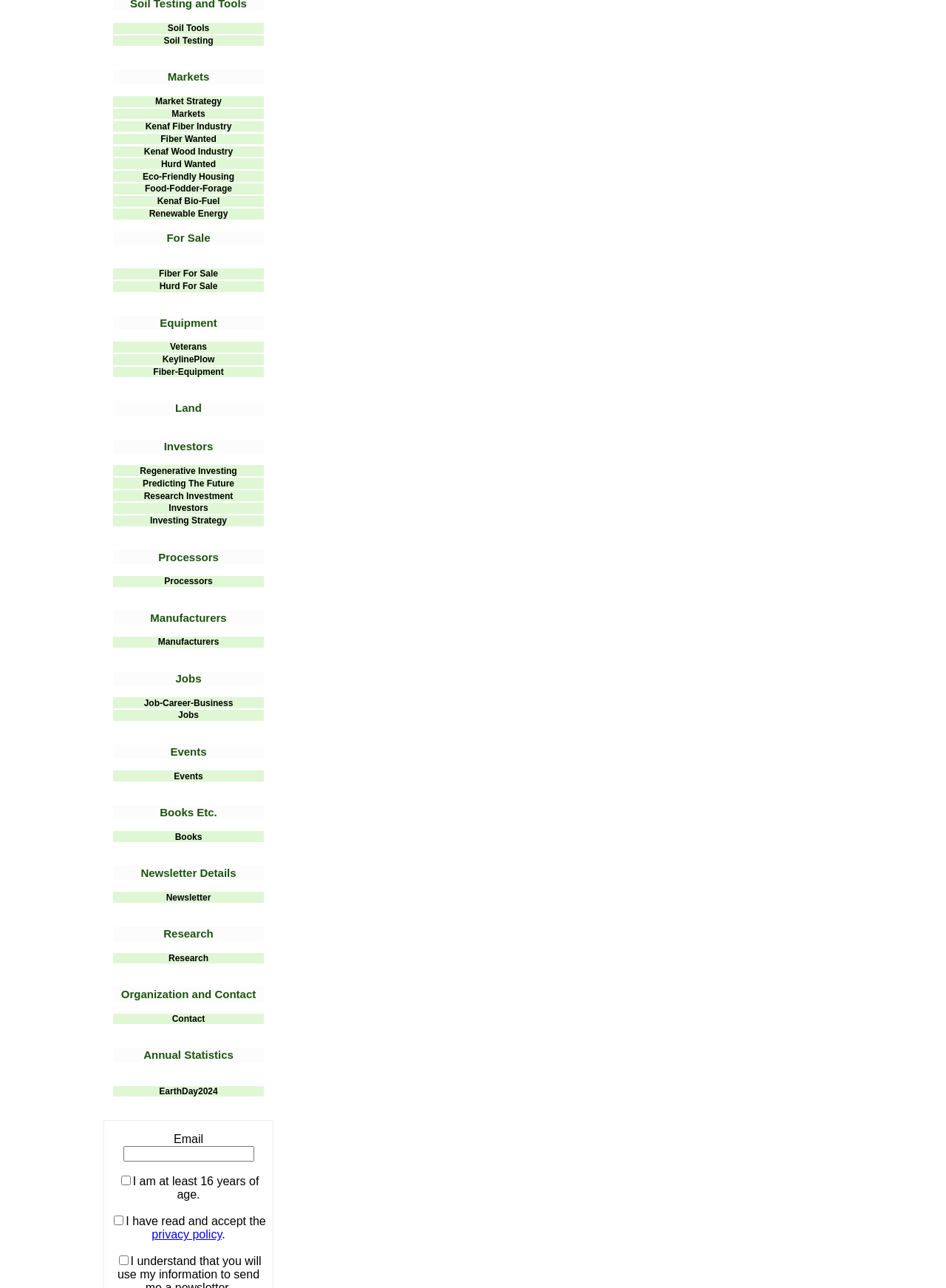Provide the bounding box coordinates, formatted as (top-left x, top-left y, bottom-right x, bottom-right y), with all values being floating point numbers between 0 and 1. Identify the bounding box of the UI element that matches the description: Library Twitter

None